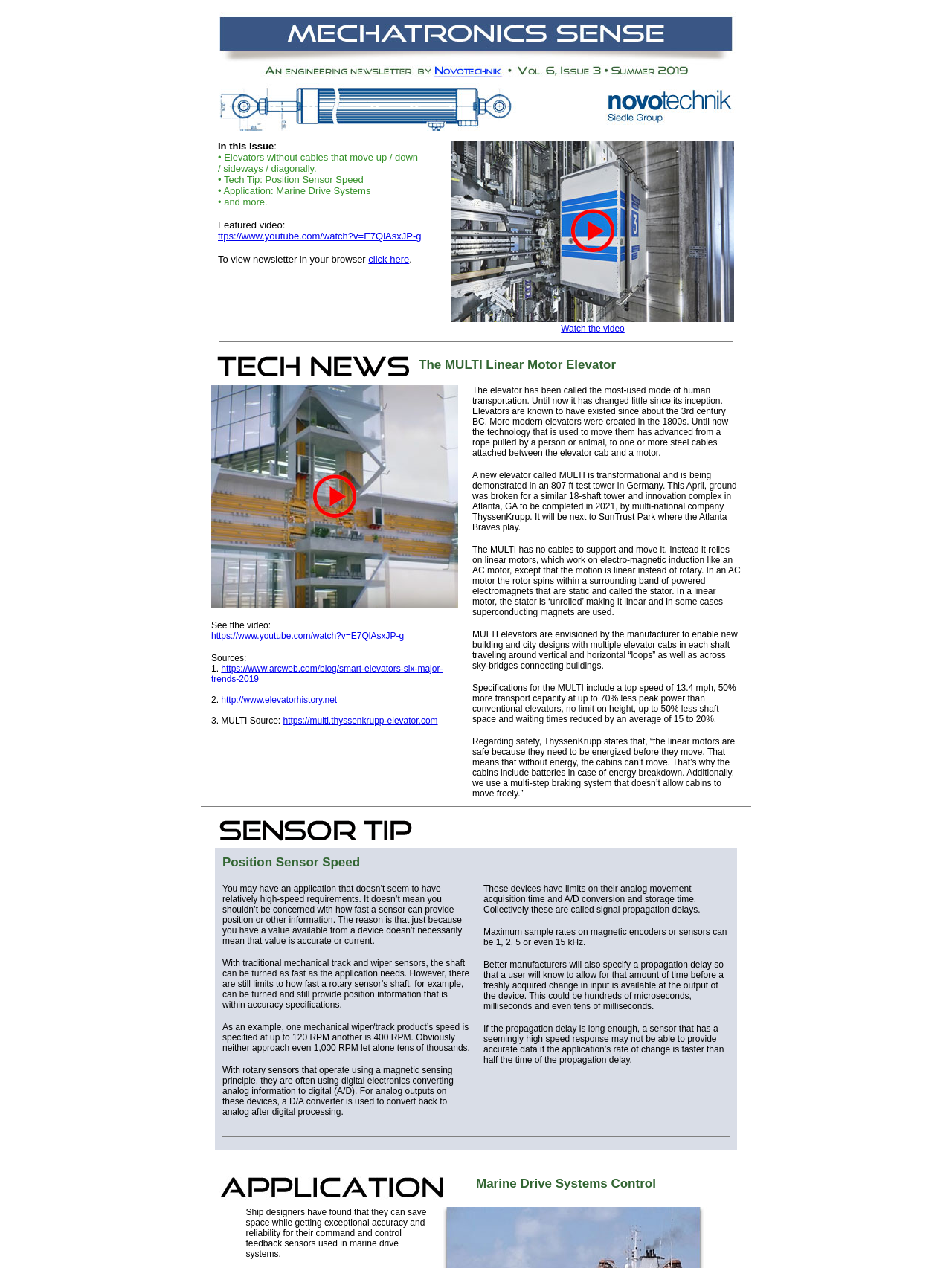Provide a brief response in the form of a single word or phrase:
What is the purpose of the position sensor speed?

To provide accurate position information